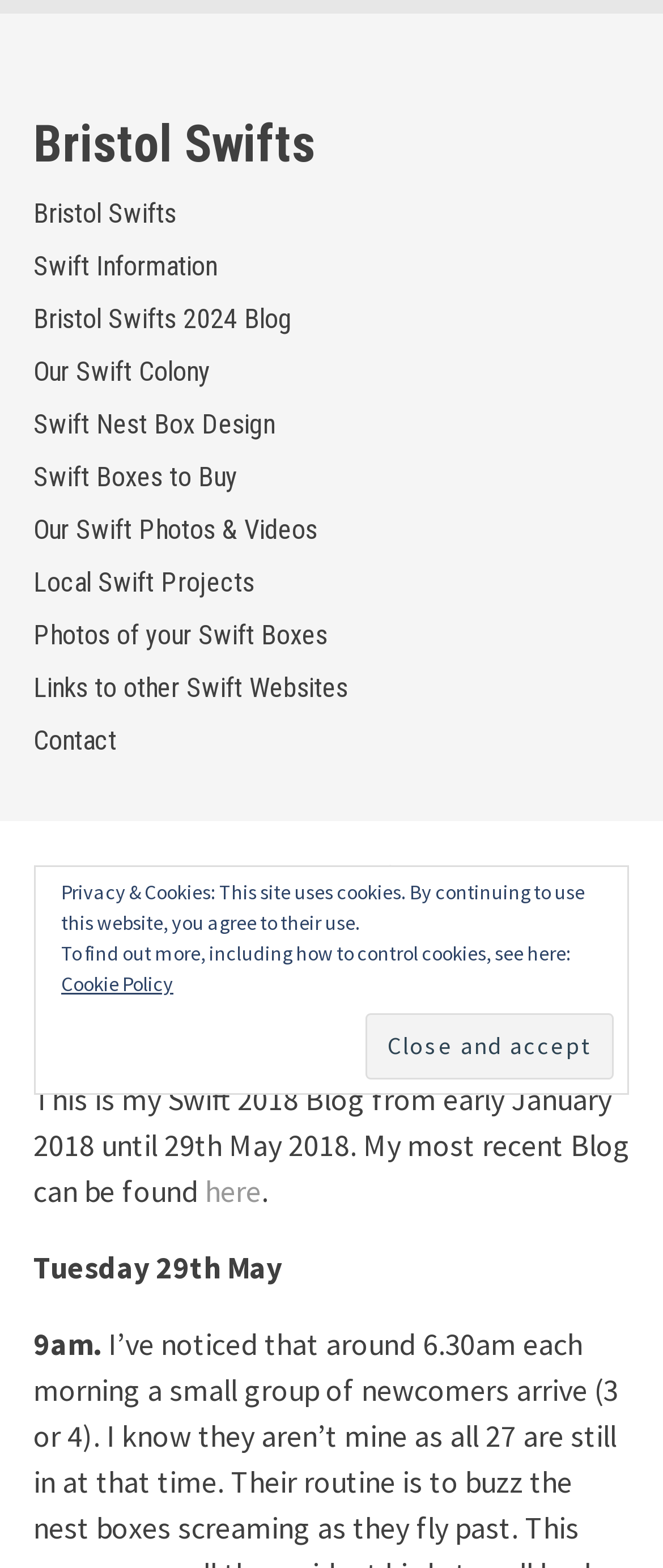Calculate the bounding box coordinates for the UI element based on the following description: "Contact". Ensure the coordinates are four float numbers between 0 and 1, i.e., [left, top, right, bottom].

[0.05, 0.455, 0.95, 0.489]